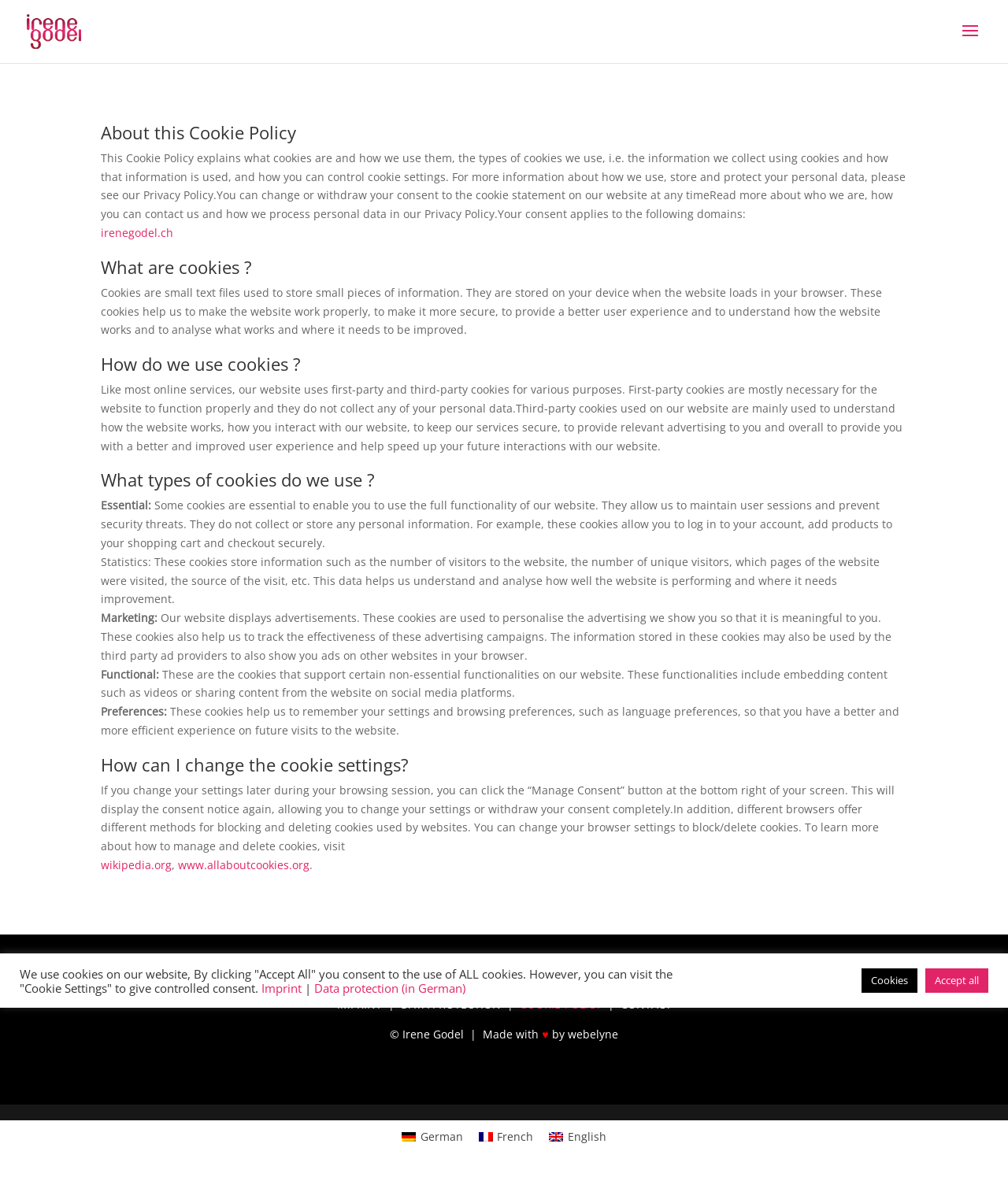Identify the bounding box for the UI element described as: "DATA PROTECTION". Ensure the coordinates are four float numbers between 0 and 1, formatted as [left, top, right, bottom].

[0.397, 0.847, 0.496, 0.86]